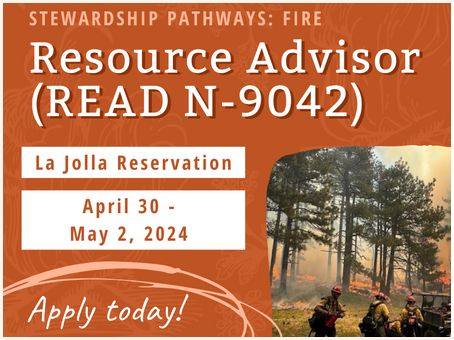Generate an elaborate description of what you see in the image.

The image promotes the "Resource Advisor (READ N-9042)" training course, highlighting its connection to fire stewardship. It features a visually engaging design with a warm orange background, showcasing the text prominently. The upper section includes the title "Stewardship Pathways: Fire" and the course name in bold white lettering. Below, it specifies the details of the event, including the location—La Jolla Reservation—and the dates from April 30 to May 2, 2024. An eye-catching image of a forest on fire is presented on the right, illustrating the training's relevance to fire management. At the bottom, a call to action invites viewers to "Apply today!" encouraging immediate participation in this essential program focused on environmental stewardship and resource management.